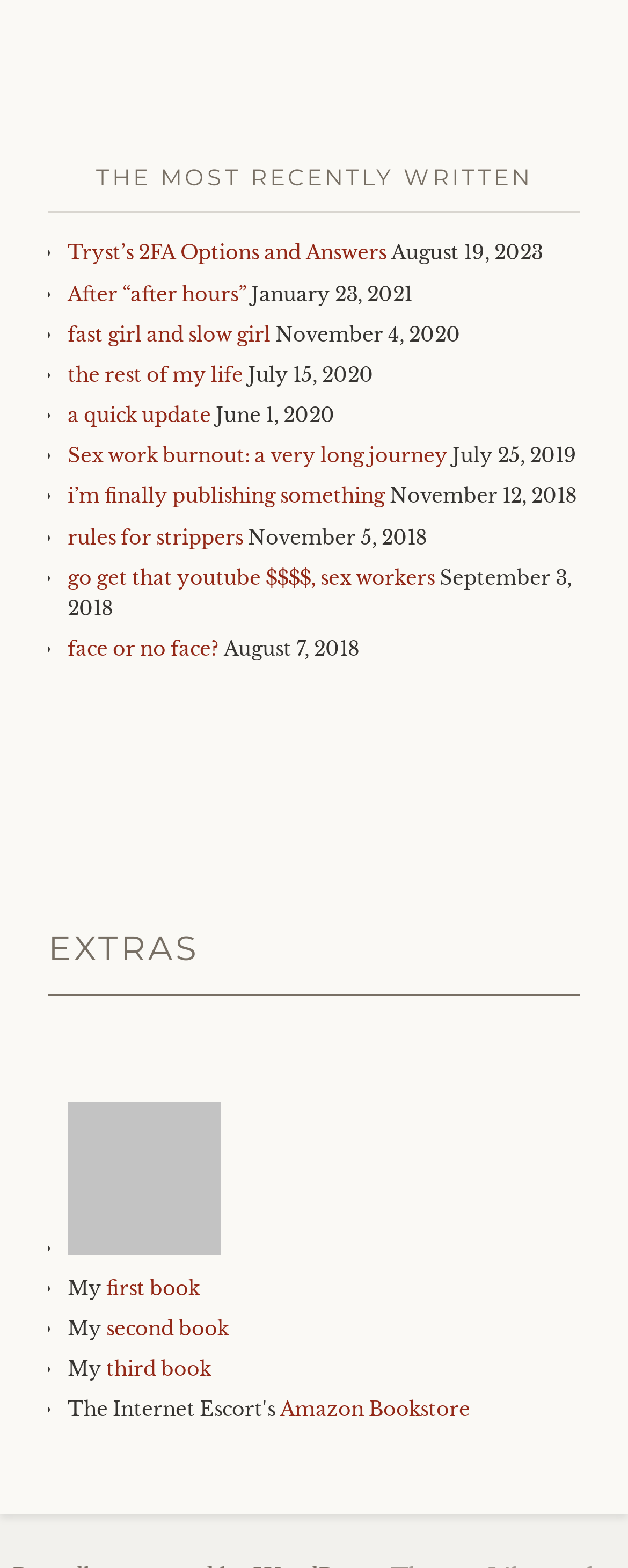Provide a brief response in the form of a single word or phrase:
How many articles are listed?

10